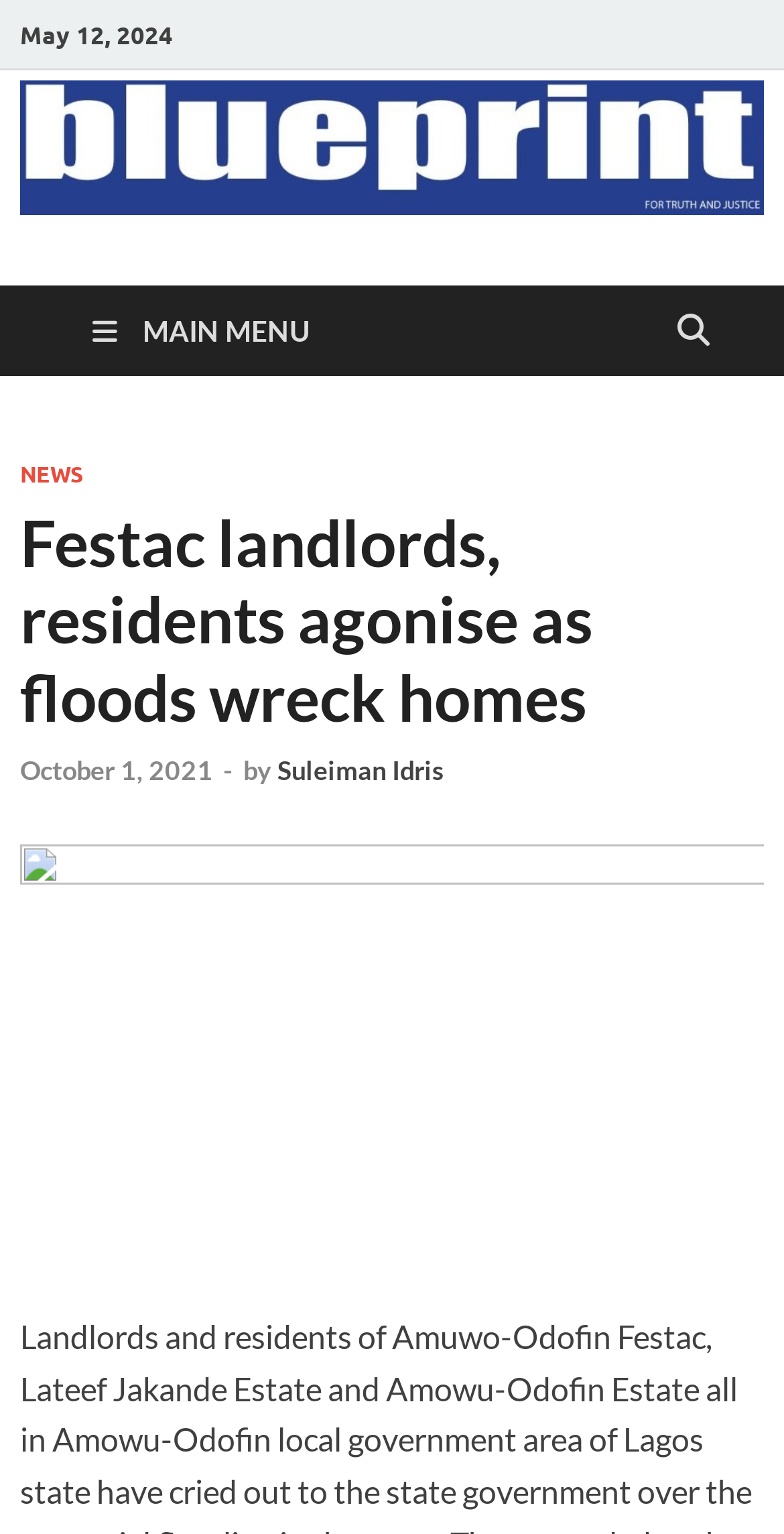Identify the bounding box for the UI element described as: "Main Menu". The coordinates should be four float numbers between 0 and 1, i.e., [left, top, right, bottom].

[0.077, 0.187, 0.436, 0.246]